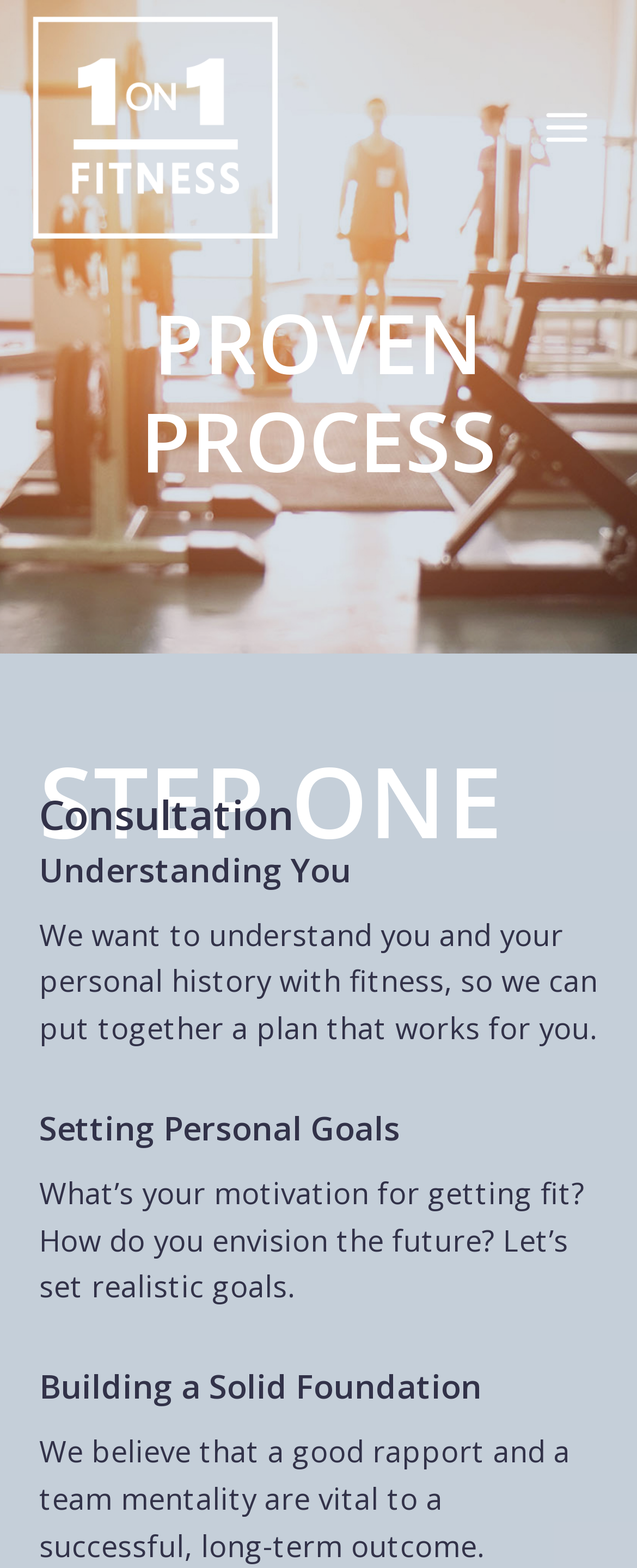Please give a succinct answer to the question in one word or phrase:
What is the first step in the proven process?

Consultation